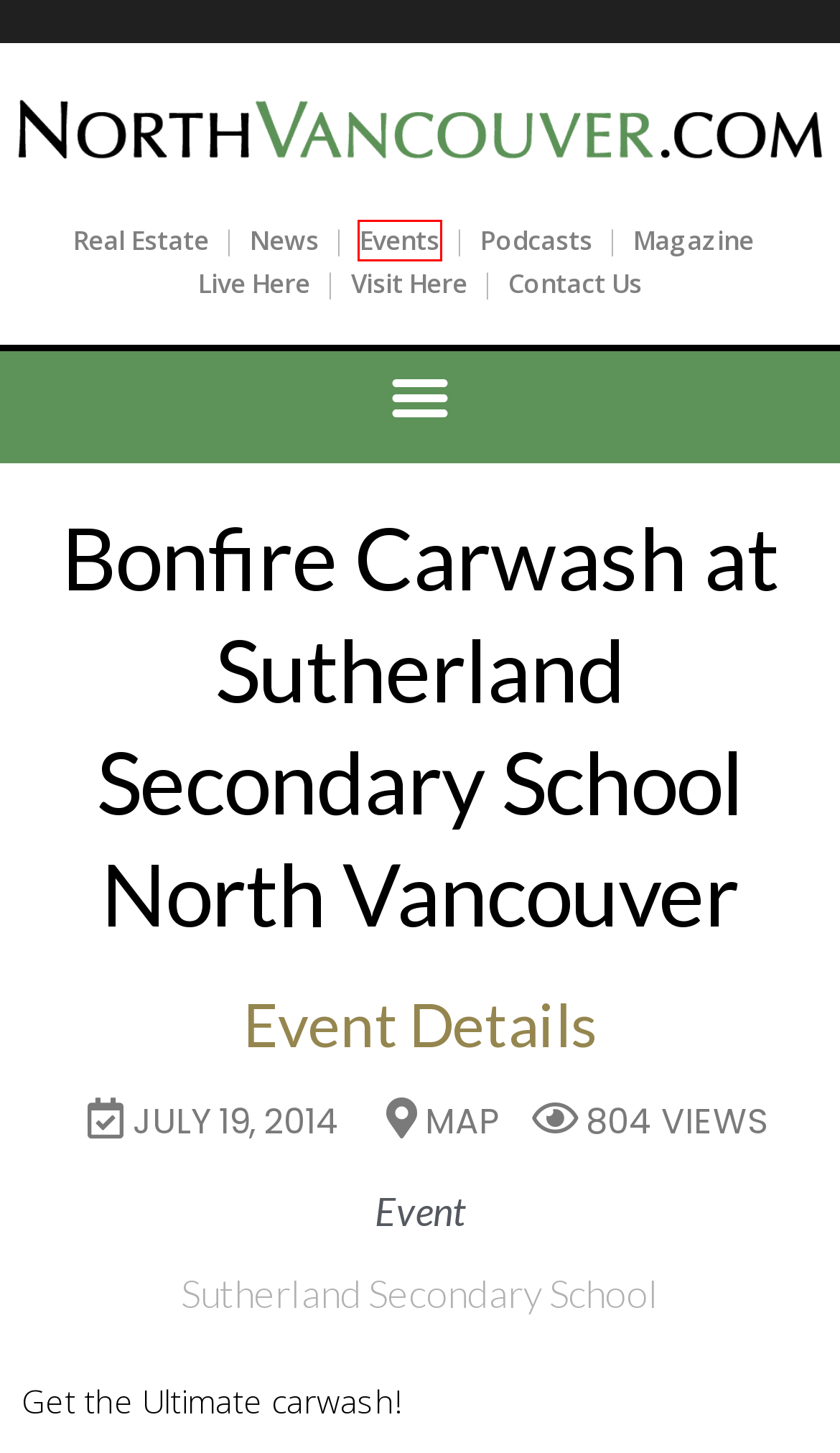Provided is a screenshot of a webpage with a red bounding box around an element. Select the most accurate webpage description for the page that appears after clicking the highlighted element. Here are the candidates:
A. West Vancouver Podcasts – WestVancouver.com – West Vancouver, BC
B. Contact Us – NorthVancouver.com – North Vancouver, BC
C. News – NorthVancouver.com – North Vancouver, BC
D. Community – NorthVancouver.com – North Vancouver, BC
E. Events Calendar – NorthVancouver.com – North Vancouver, BC
F. Real Estate – NorthVancouver.com – North Vancouver, BC
G. Magazine – NorthVancouver.com – North Vancouver, BC
H. Visitors – NorthVancouver.com – North Vancouver, BC

E